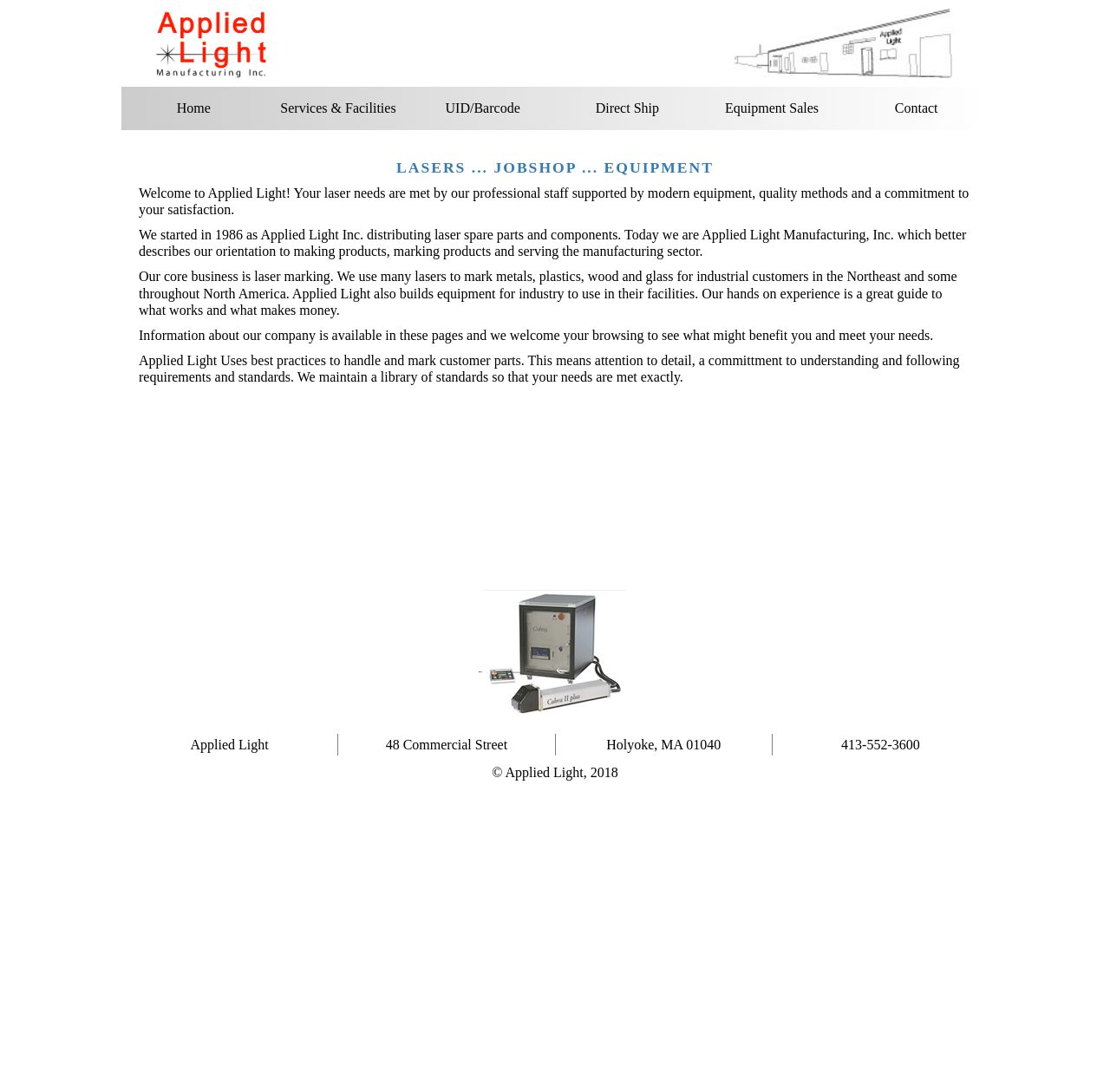Respond with a single word or phrase to the following question: What is the company's phone number?

413-552-3600